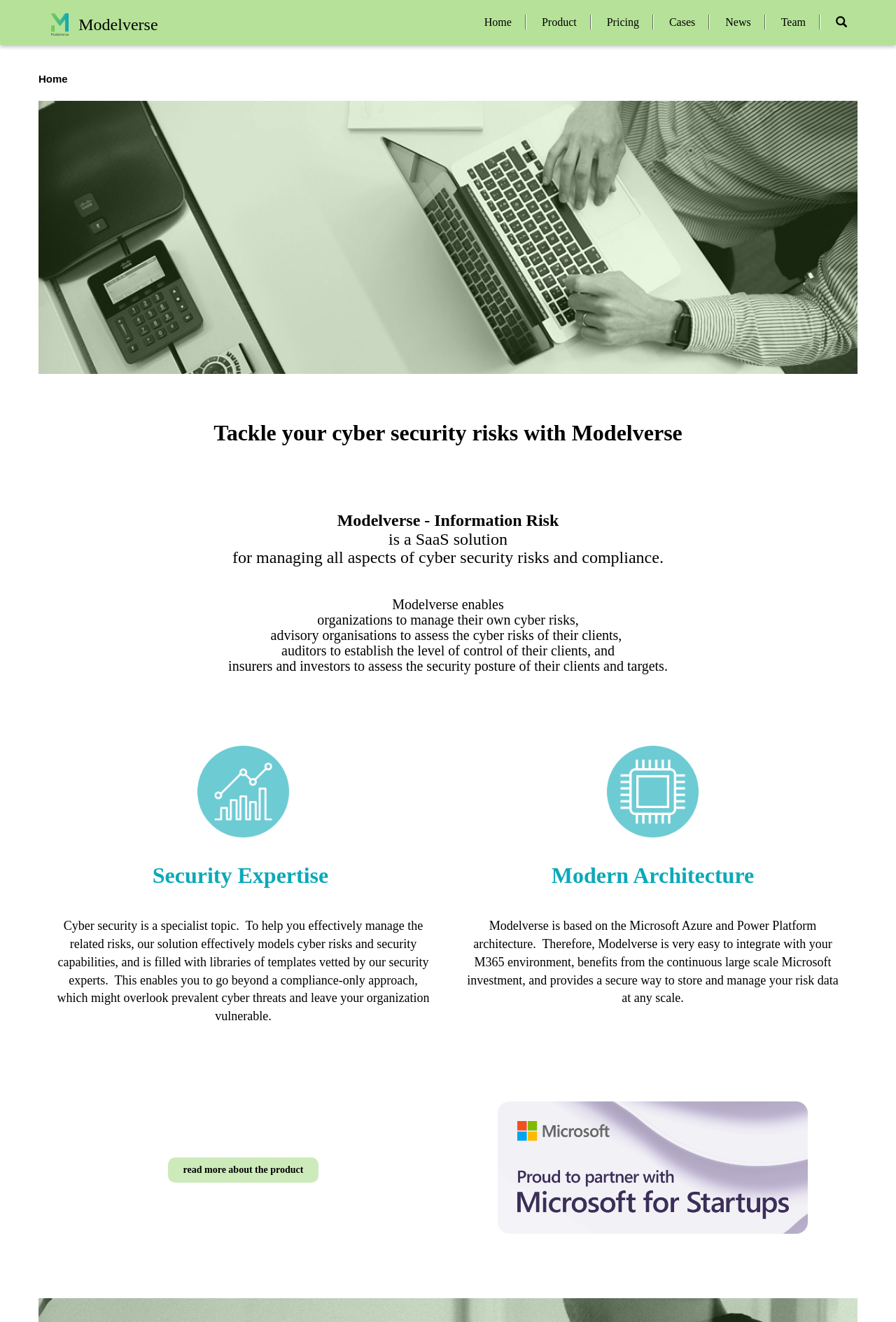Identify the bounding box coordinates of the section that should be clicked to achieve the task described: "Search for something".

[0.921, 0.003, 0.957, 0.03]